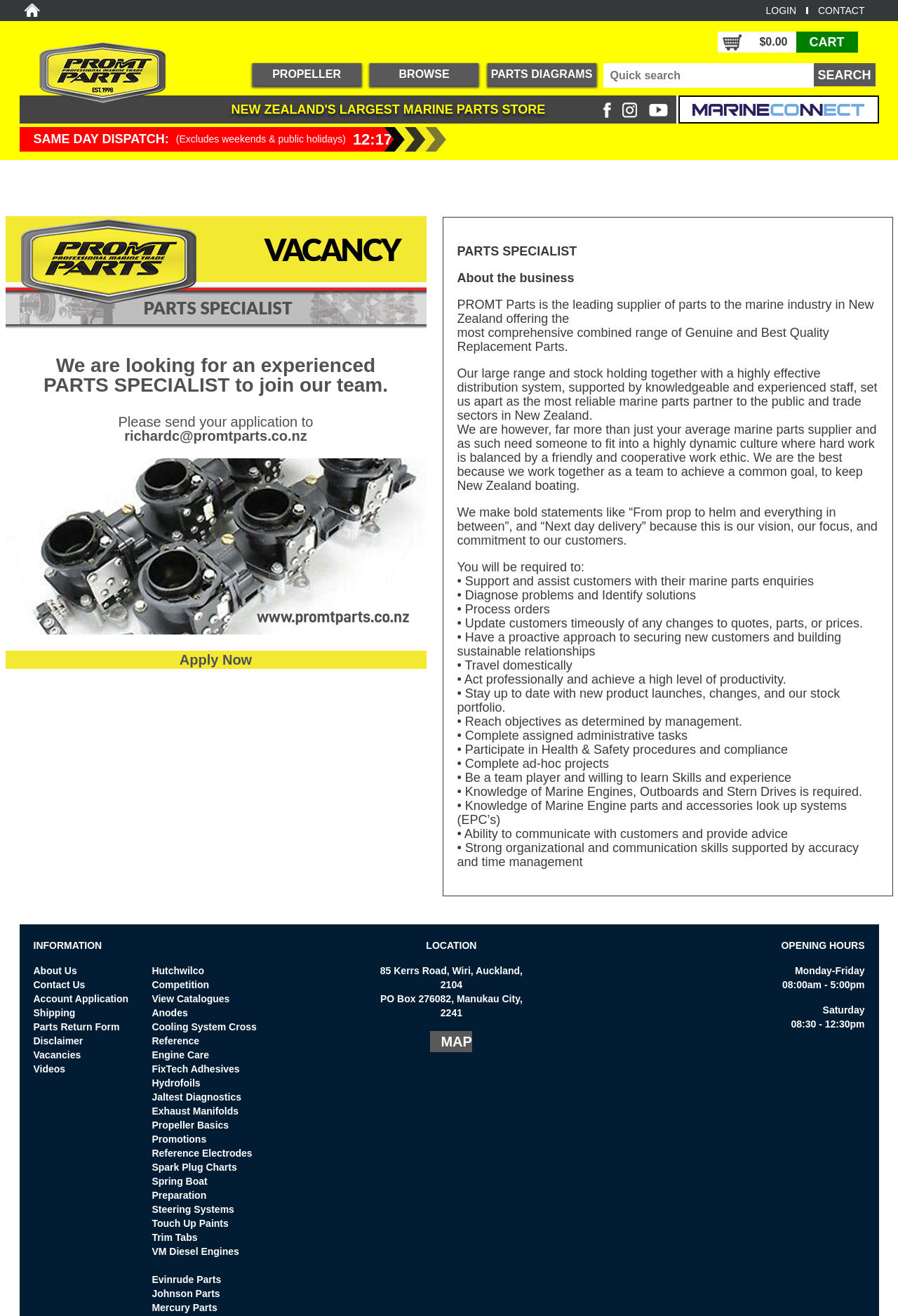What is the job title being advertised?
Could you give a comprehensive explanation in response to this question?

The job title can be found in the job description section of the webpage, which is highlighted in a box with a title 'PARTS SPECIALIST'.